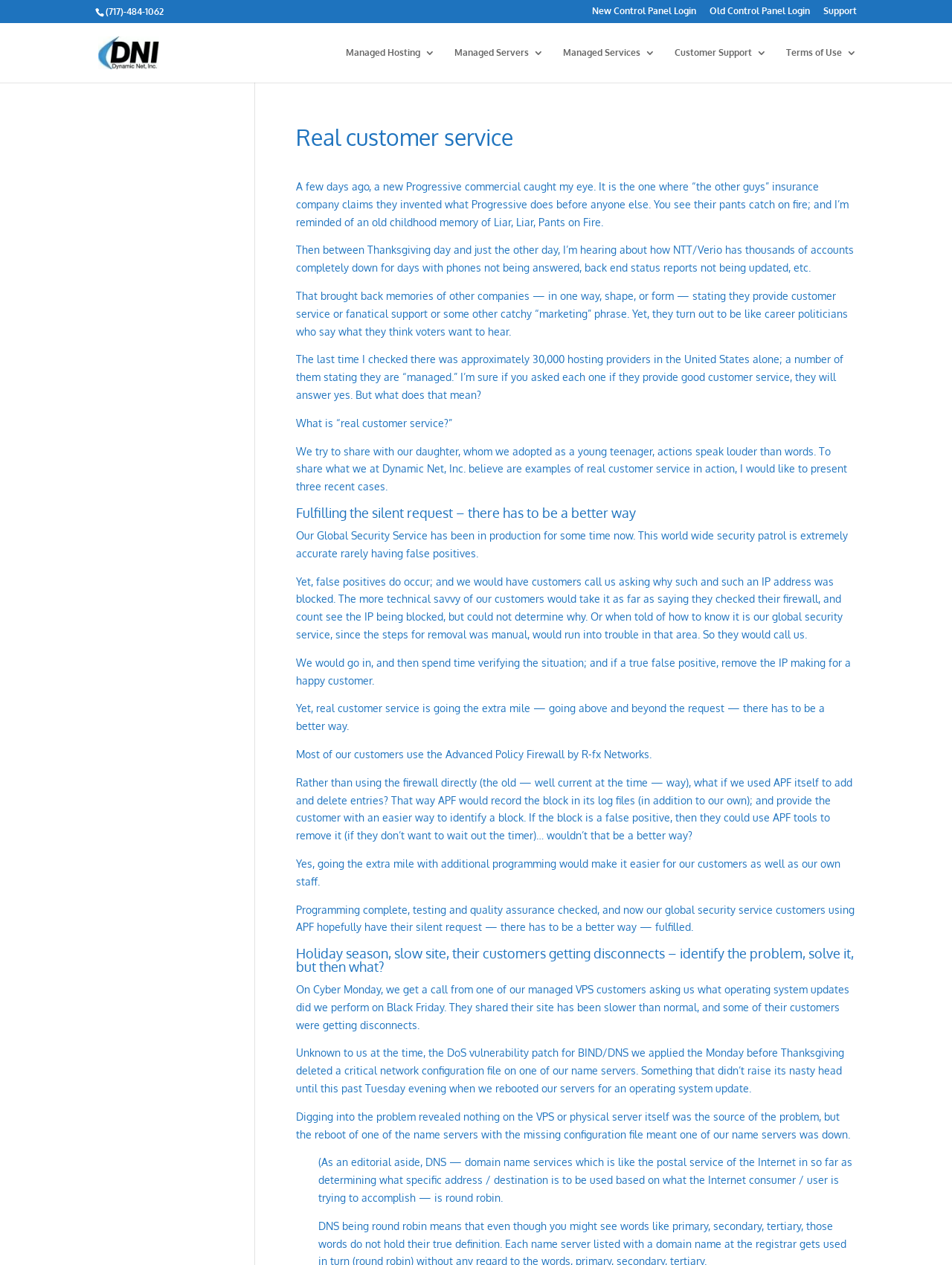Locate the bounding box coordinates of the UI element described by: "Liar, Liar, Pants on Fire". Provide the coordinates as four float numbers between 0 and 1, formatted as [left, top, right, bottom].

[0.519, 0.17, 0.631, 0.18]